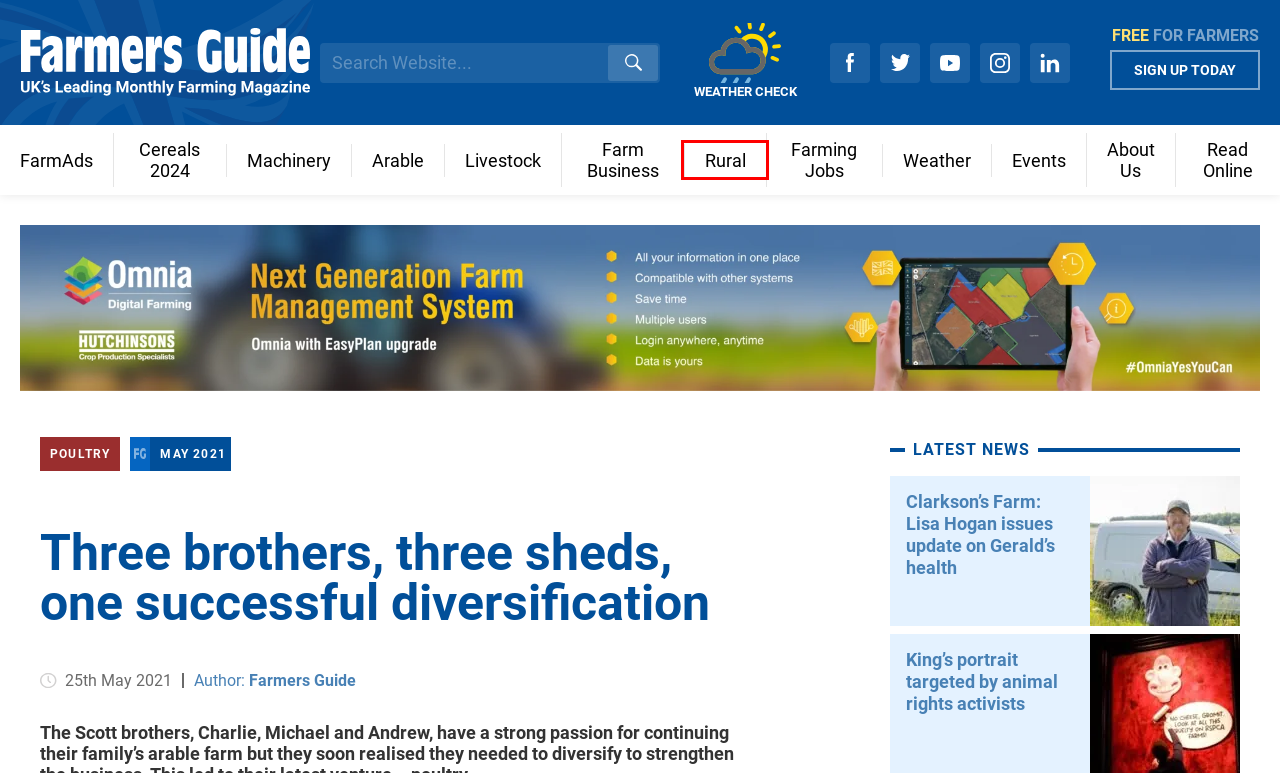Examine the screenshot of a webpage with a red bounding box around an element. Then, select the webpage description that best represents the new page after clicking the highlighted element. Here are the descriptions:
A. Events cancelled after Covid-19 update - Farmers Guide
B. Cereals 2024 - Farmers Guide
C. About Us - Farmers Guide
D. Farmers Guide, Author at Farmers Guide
E. Farming Jobs | Careers in Farming | Farmers Guide
F. Latest Rural News - Farmers Guide - The Latest Industry News
G. FarmAds | Farm Trader Marketplace | Buy & Sell with FarmAds
H. Clarkson’s Farm: Lisa Hogan issues update on Gerald’s health  - Farmers Guide

F